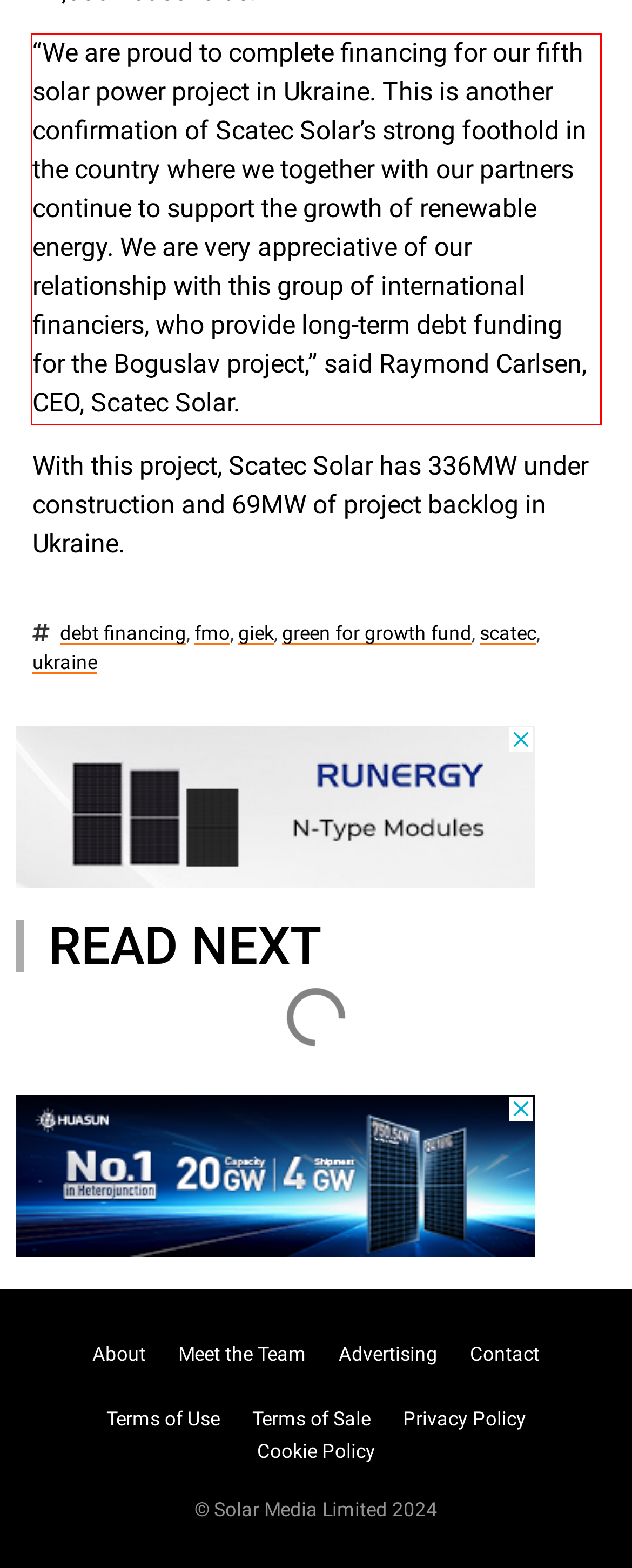Given a webpage screenshot with a red bounding box, perform OCR to read and deliver the text enclosed by the red bounding box.

“We are proud to complete financing for our fifth solar power project in Ukraine. This is another confirmation of Scatec Solar’s strong foothold in the country where we together with our partners continue to support the growth of renewable energy. We are very appreciative of our relationship with this group of international financiers, who provide long-term debt funding for the Boguslav project,” said Raymond Carlsen, CEO, Scatec Solar.